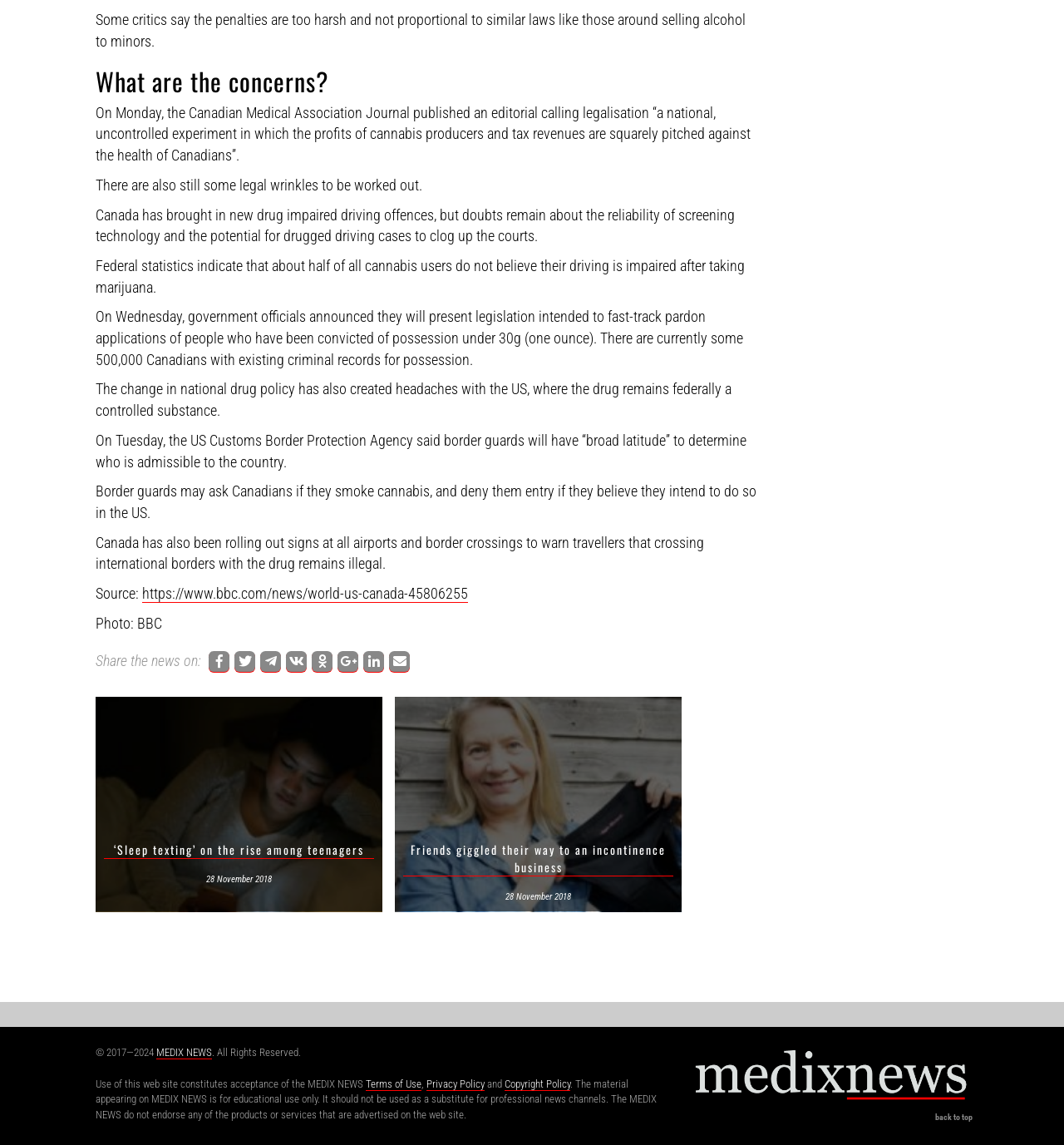Identify the bounding box coordinates of the clickable section necessary to follow the following instruction: "Go back to top of the page". The coordinates should be presented as four float numbers from 0 to 1, i.e., [left, top, right, bottom].

[0.871, 0.969, 0.923, 0.982]